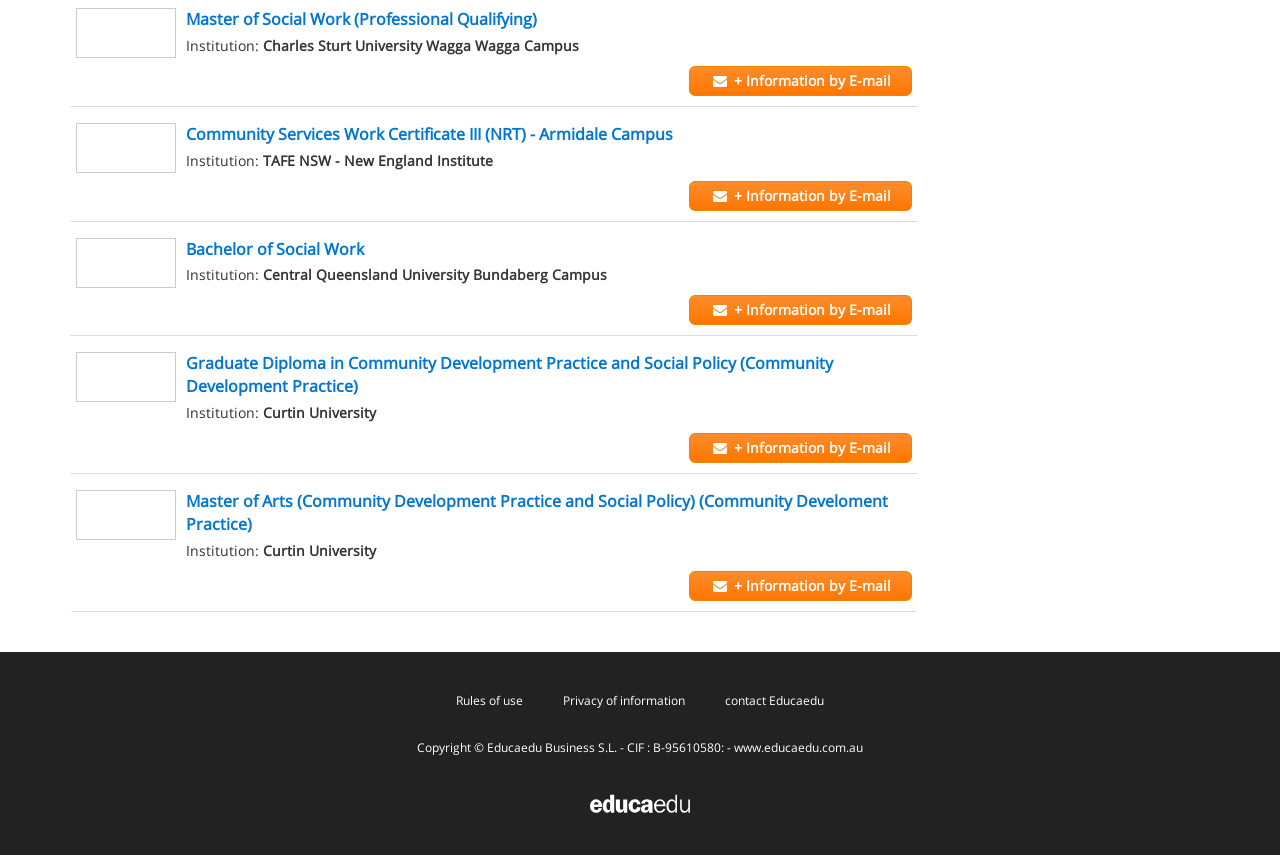Identify the bounding box coordinates necessary to click and complete the given instruction: "Contact Educaedu".

[0.559, 0.797, 0.652, 0.841]